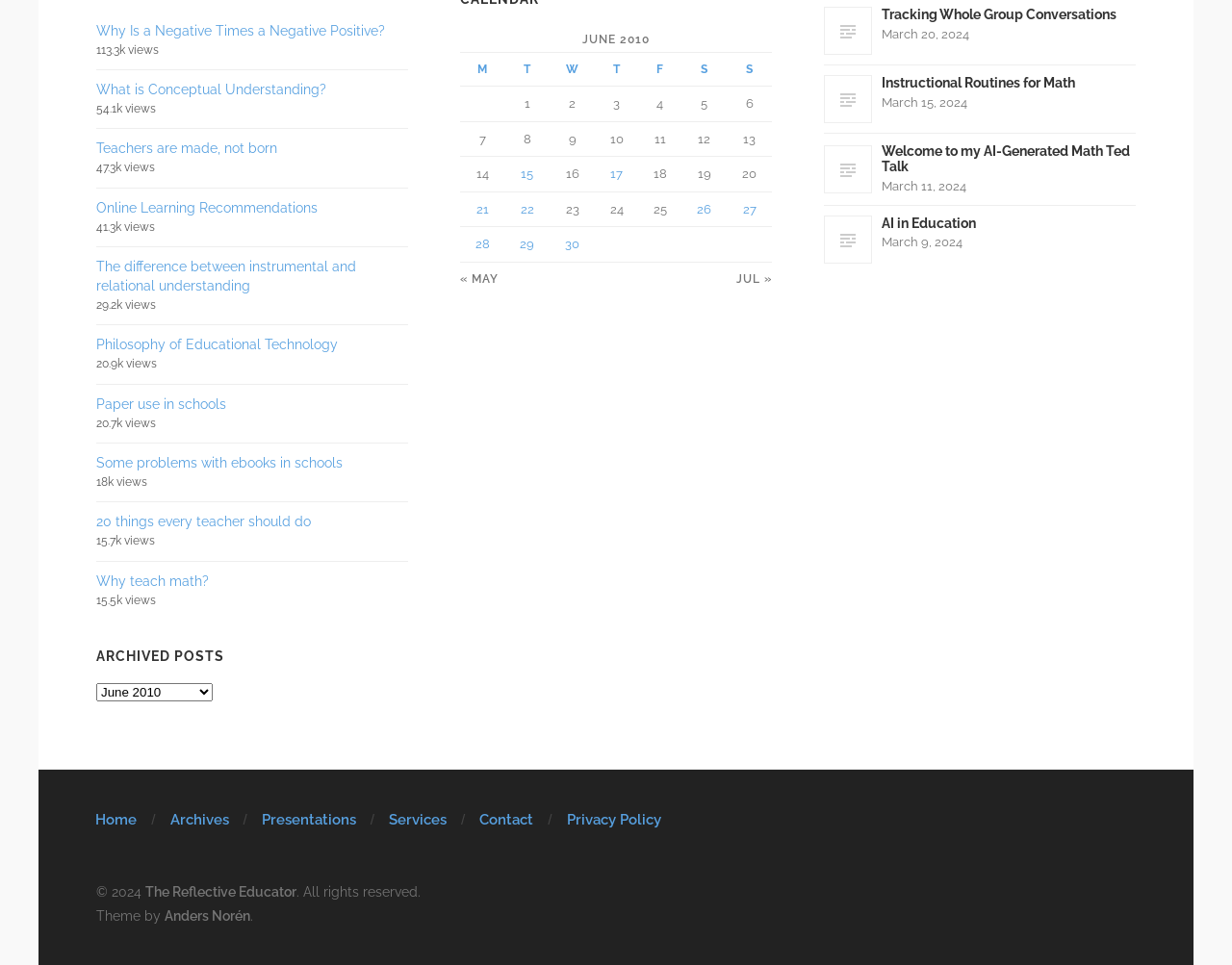Using the details in the image, give a detailed response to the question below:
How many views does the post 'Why Is a Negative Times a Negative Positive?' have?

I found the link 'Why Is a Negative Times a Negative Positive?' and looked at the adjacent StaticText element, which says '113.3k views', indicating the number of views for this post.